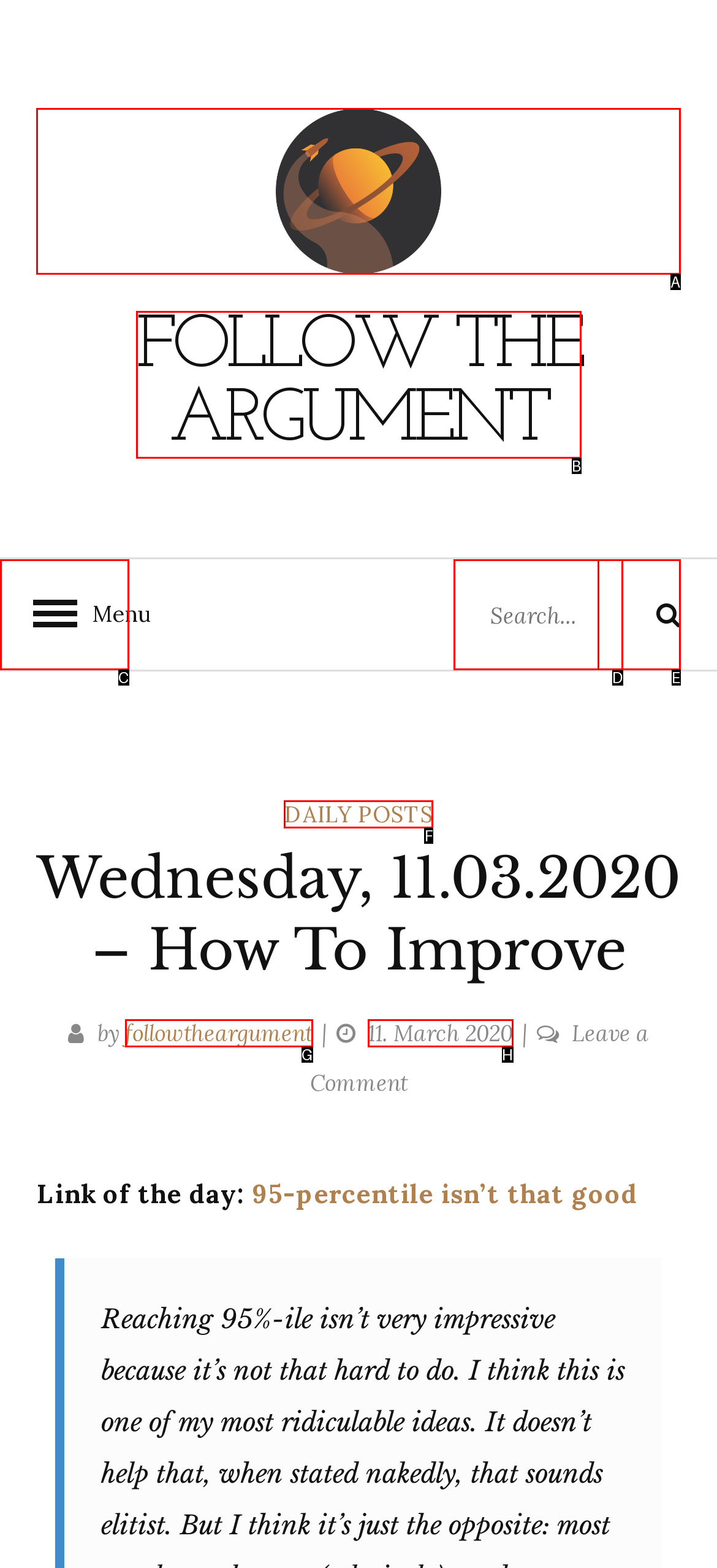To achieve the task: Follow the blog, which HTML element do you need to click?
Respond with the letter of the correct option from the given choices.

A